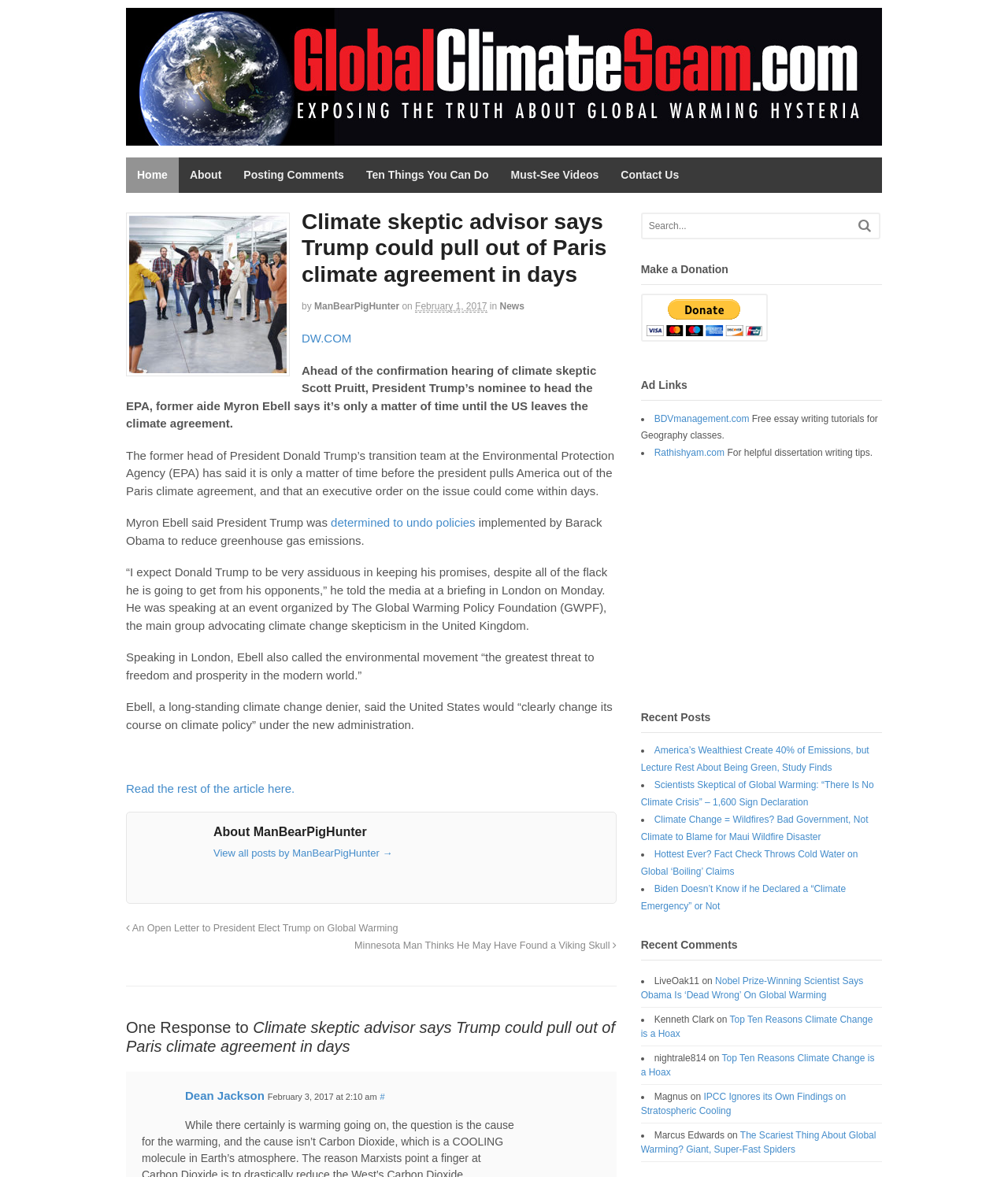Using floating point numbers between 0 and 1, provide the bounding box coordinates in the format (top-left x, top-left y, bottom-right x, bottom-right y). Locate the UI element described here: Ten Things You Can Do

[0.352, 0.134, 0.496, 0.164]